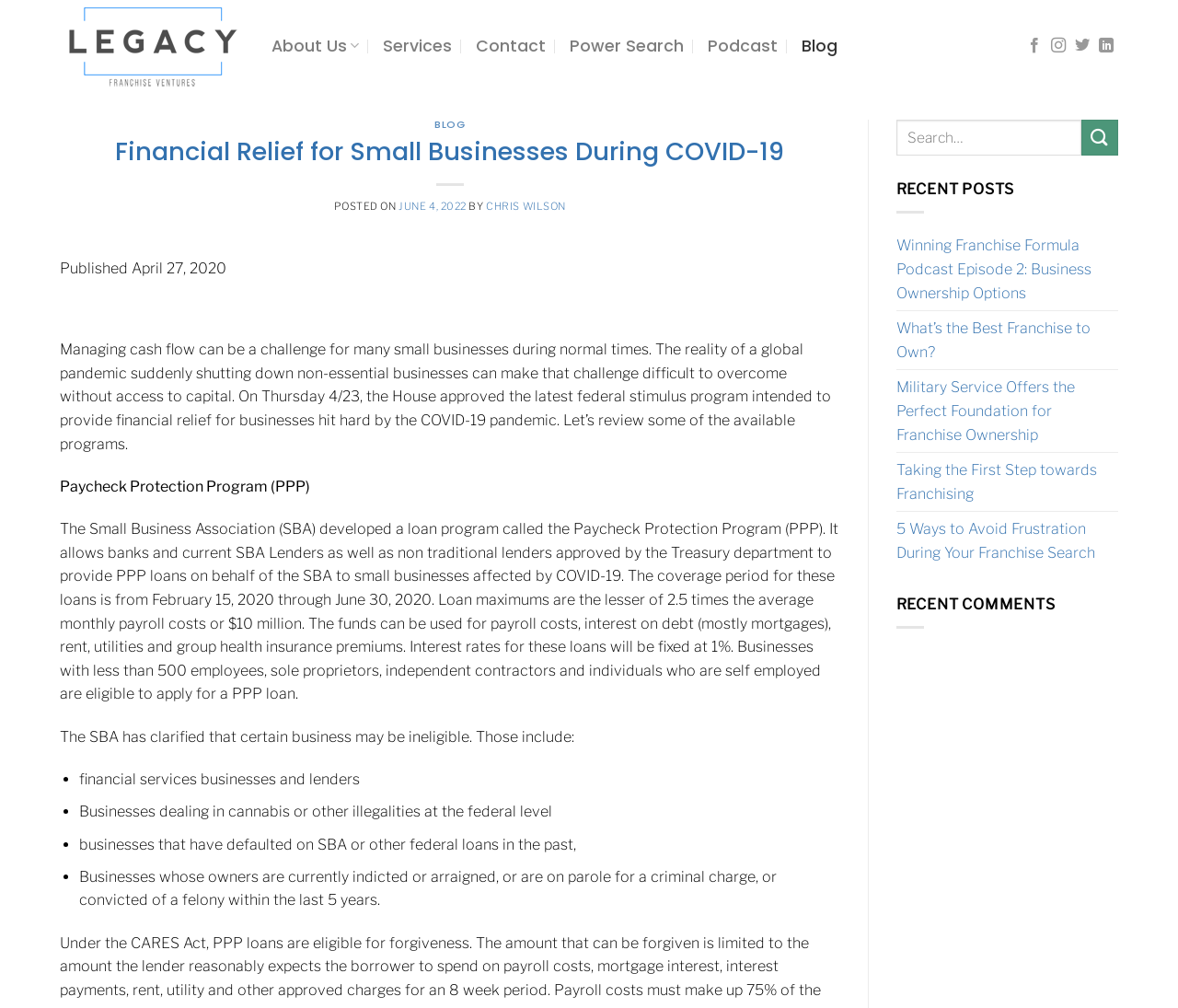What is the date of the latest article?
Please look at the screenshot and answer using one word or phrase.

JUNE 4, 2022